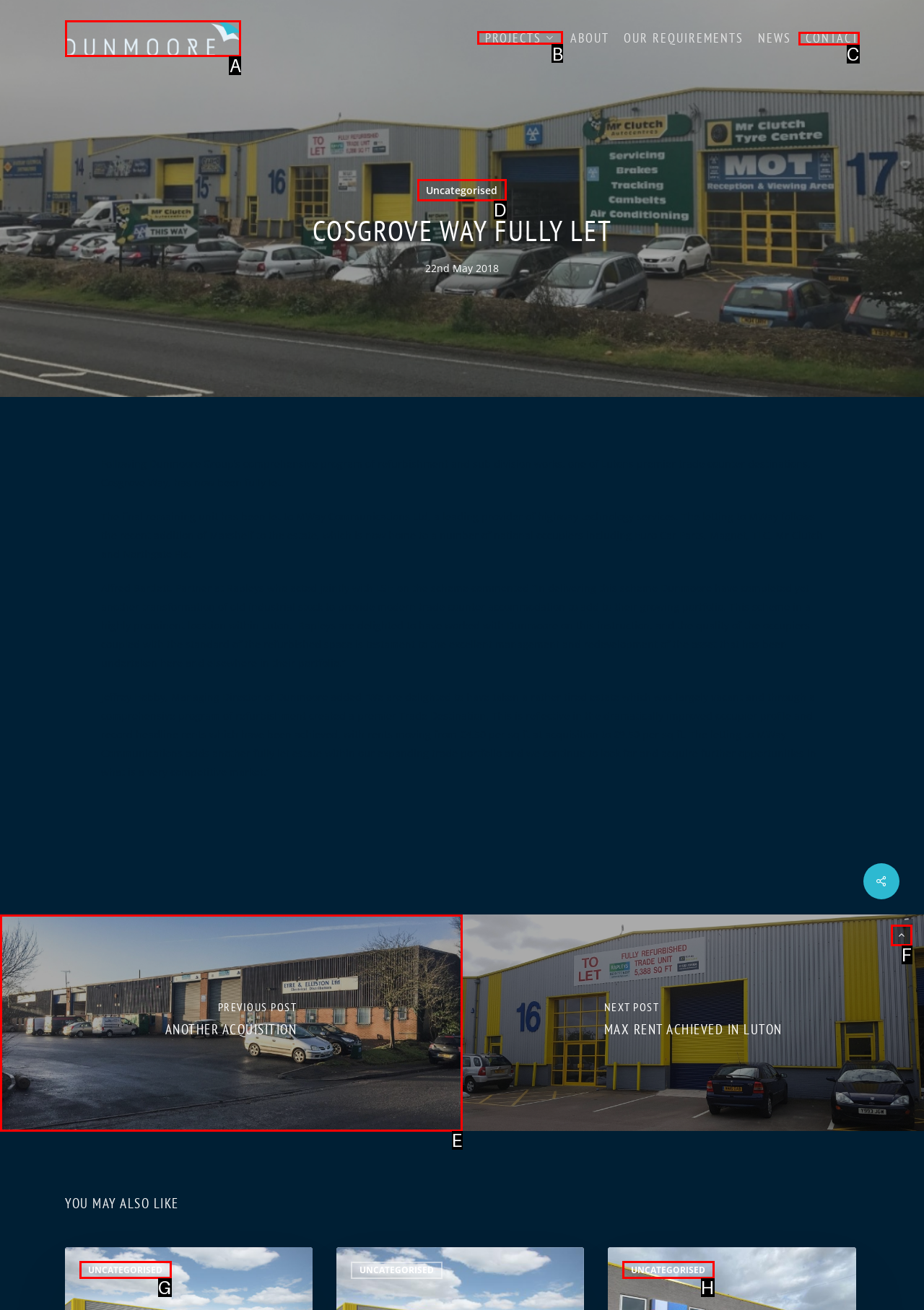Select the correct UI element to click for this task: Click on the 'PROJECTS' link.
Answer using the letter from the provided options.

B